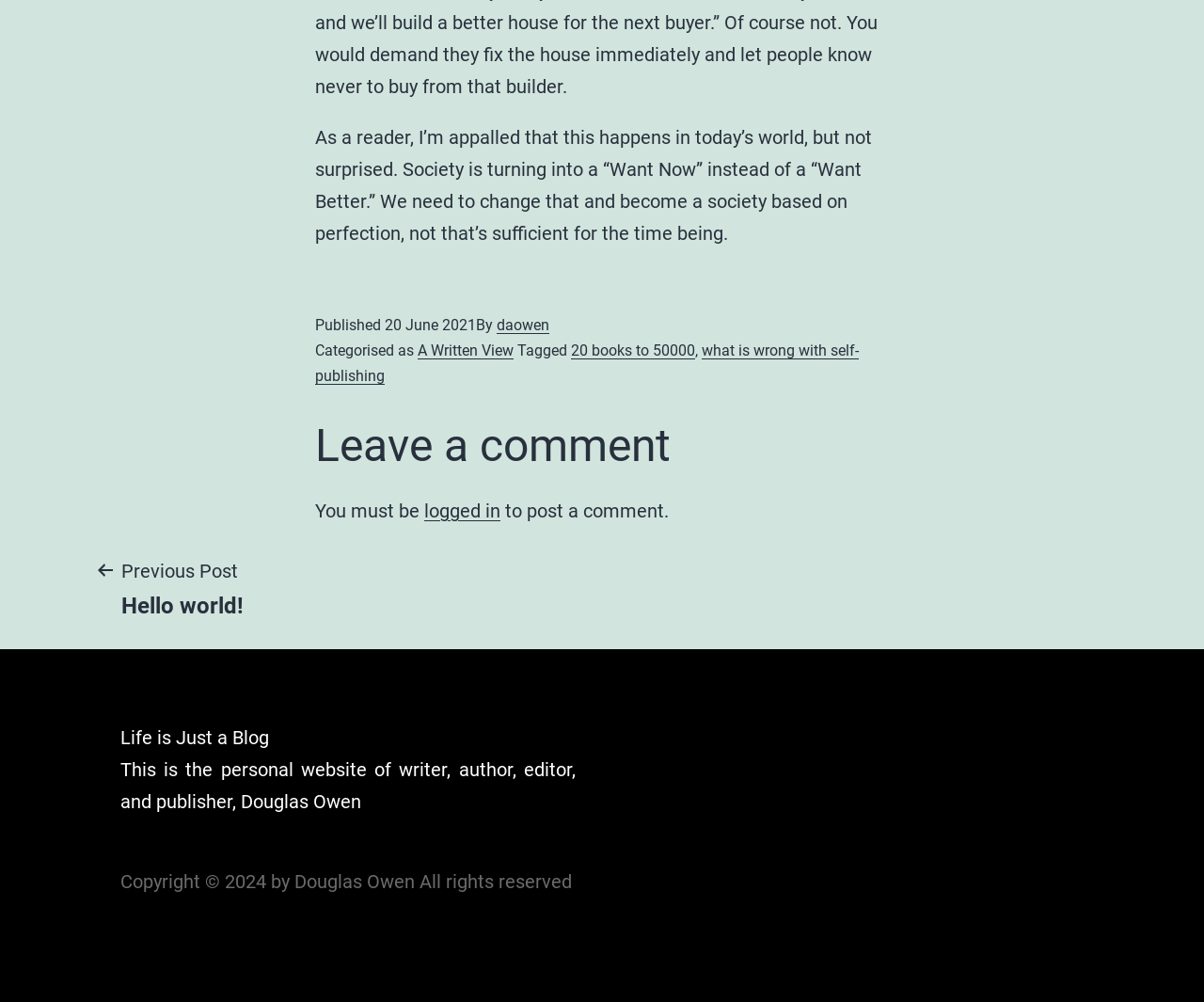Who is the author of the post?
Please provide a detailed and comprehensive answer to the question.

I found the author's name by looking at the footer section of the webpage, where it says 'By' followed by the link 'daowen', which I assume is the author's name.